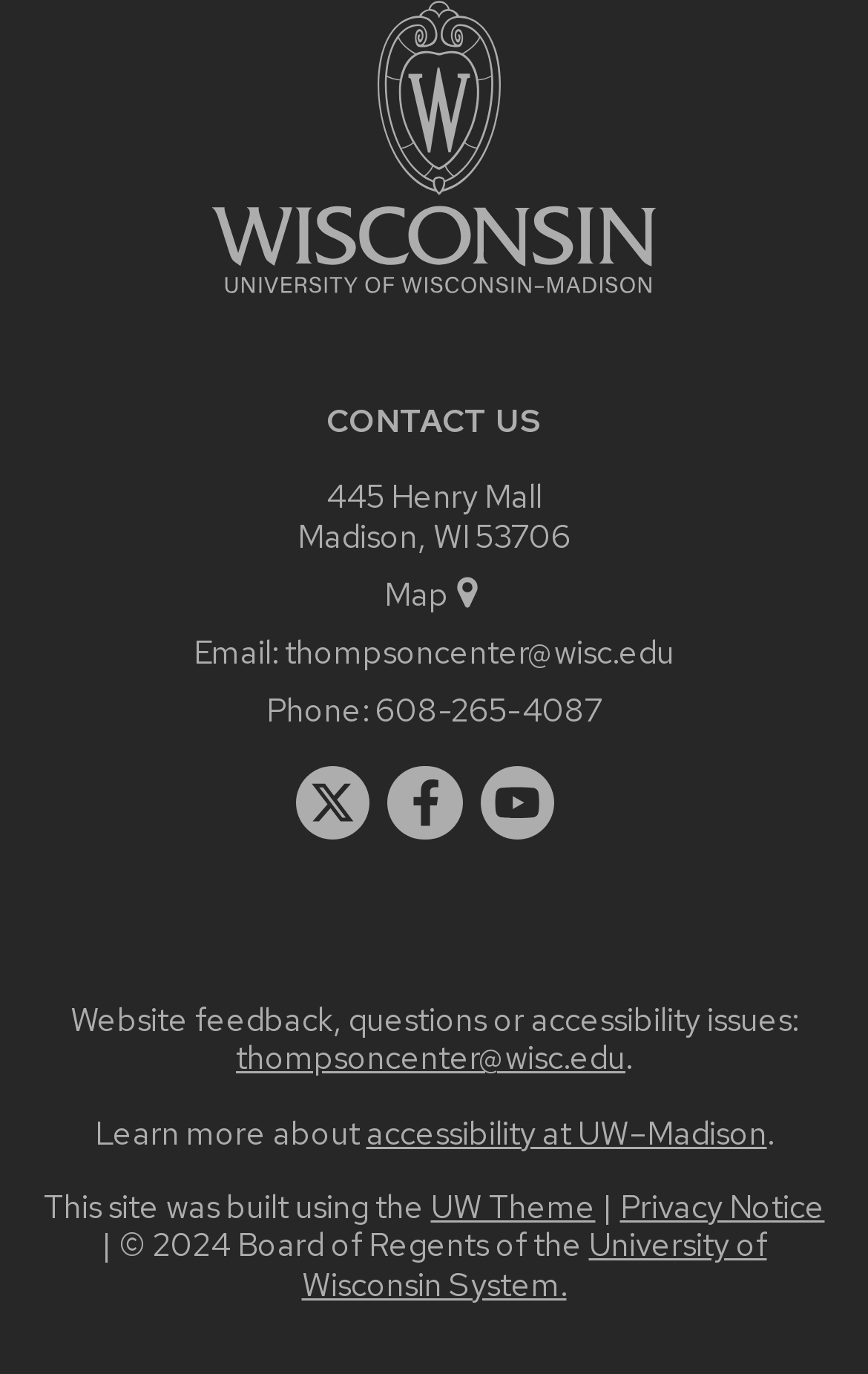Find the bounding box coordinates for the area you need to click to carry out the instruction: "Send an email to the Thompson Center". The coordinates should be four float numbers between 0 and 1, indicated as [left, top, right, bottom].

[0.328, 0.458, 0.777, 0.489]